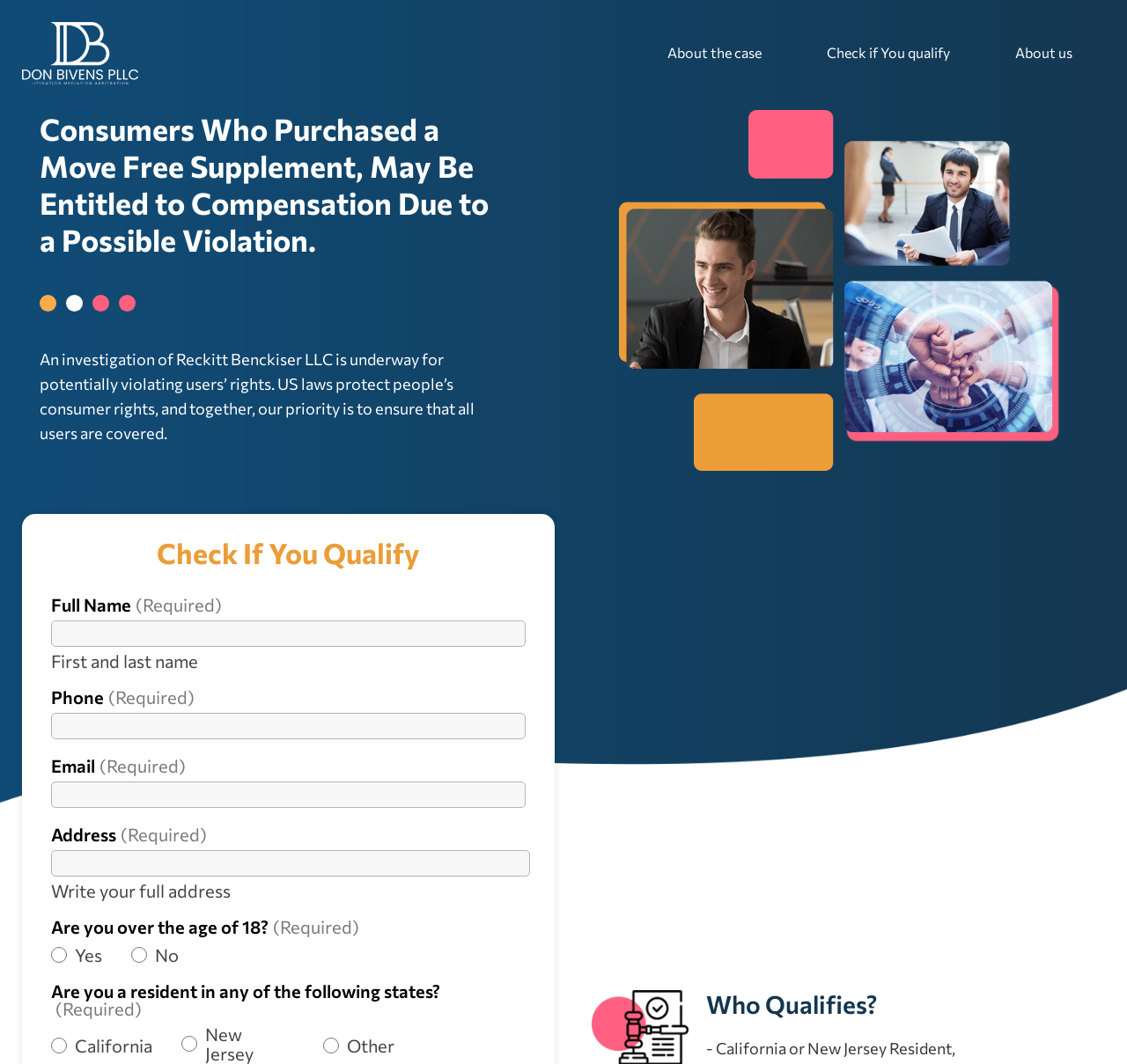Give a comprehensive overview of the webpage, including key elements.

This webpage is about a legal case against Reckitt Benckiser LLC, specifically for consumers who purchased a Move Free supplement. The page has a navigation menu at the top with three links: "About the case", "Check if You qualify", and "About us". 

Below the navigation menu, there is a brief introduction to the case, stating that an investigation is underway for potentially violating users' rights. 

The main content of the page is a form that allows users to check if they qualify for compensation. The form is divided into sections, including "Full Name (Required)", "Phone", "Email", "Address (Required)", and a series of yes/no questions. Each section has a corresponding text box or radio button for users to input their information. 

On the right side of the page, there is a section titled "Who Qualifies?" with a brief description of the qualifications, including being a resident of California or New Jersey.